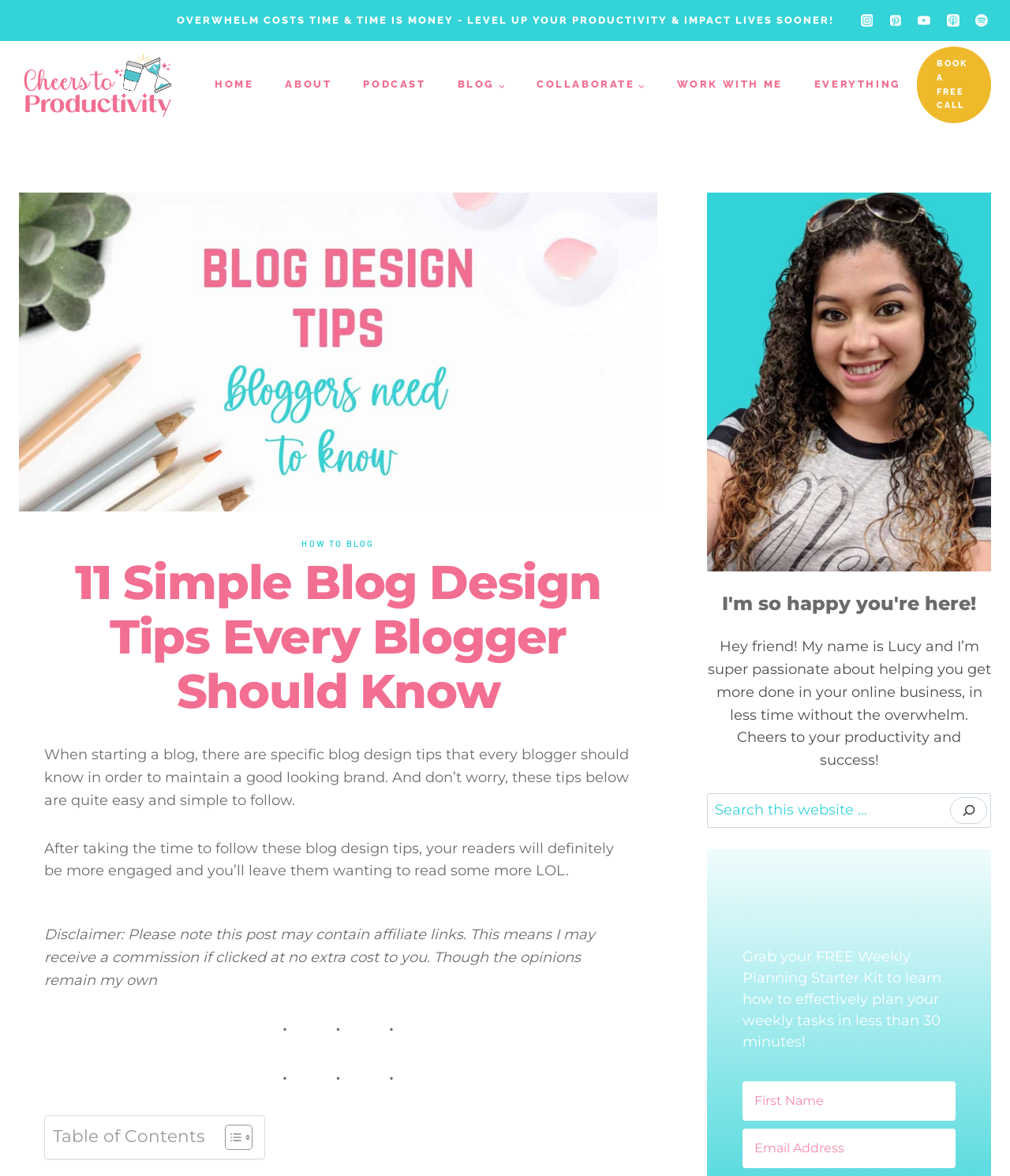What is the blogger's name?
Answer the question based on the image using a single word or a brief phrase.

Lucy